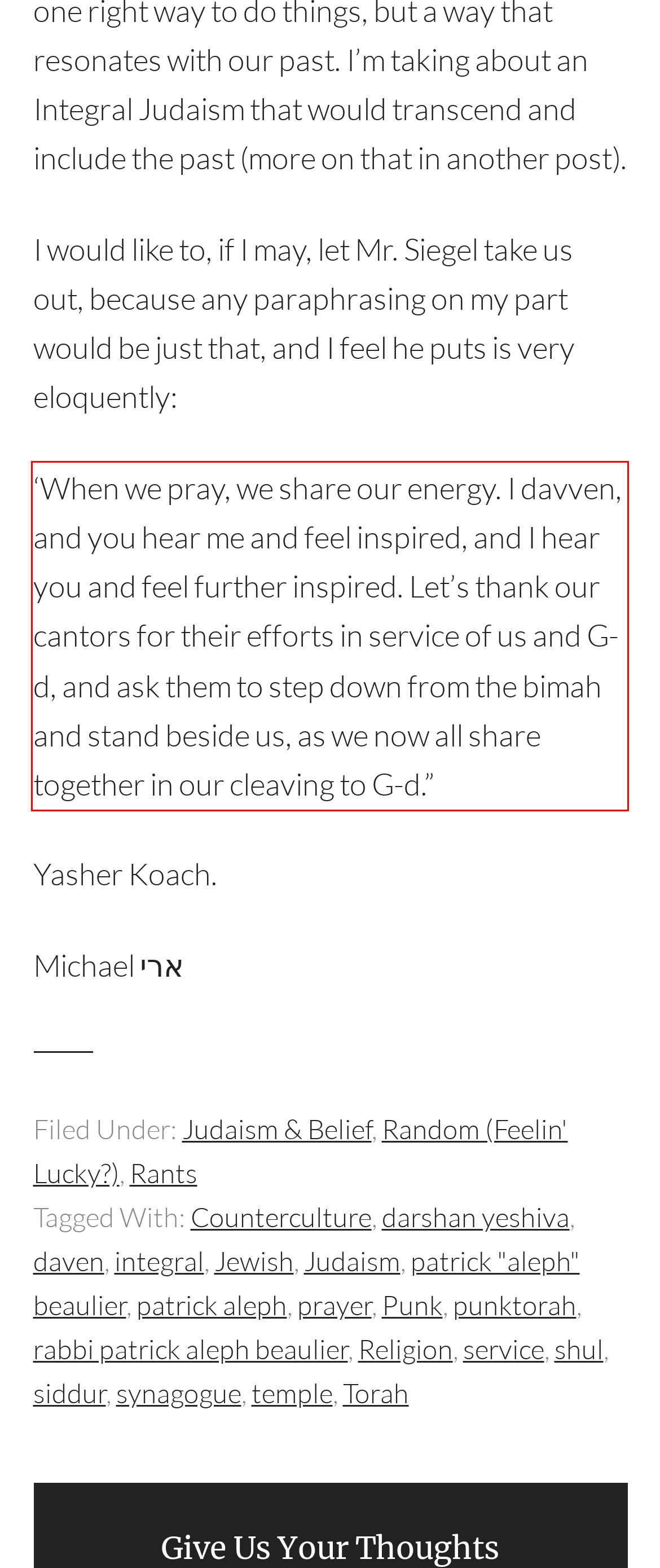You are provided with a screenshot of a webpage that includes a UI element enclosed in a red rectangle. Extract the text content inside this red rectangle.

‘When we pray, we share our energy. I davven, and you hear me and feel inspired, and I hear you and feel further inspired. Let’s thank our cantors for their efforts in service of us and G-d, and ask them to step down from the bimah and stand beside us, as we now all share together in our cleaving to G-d.”